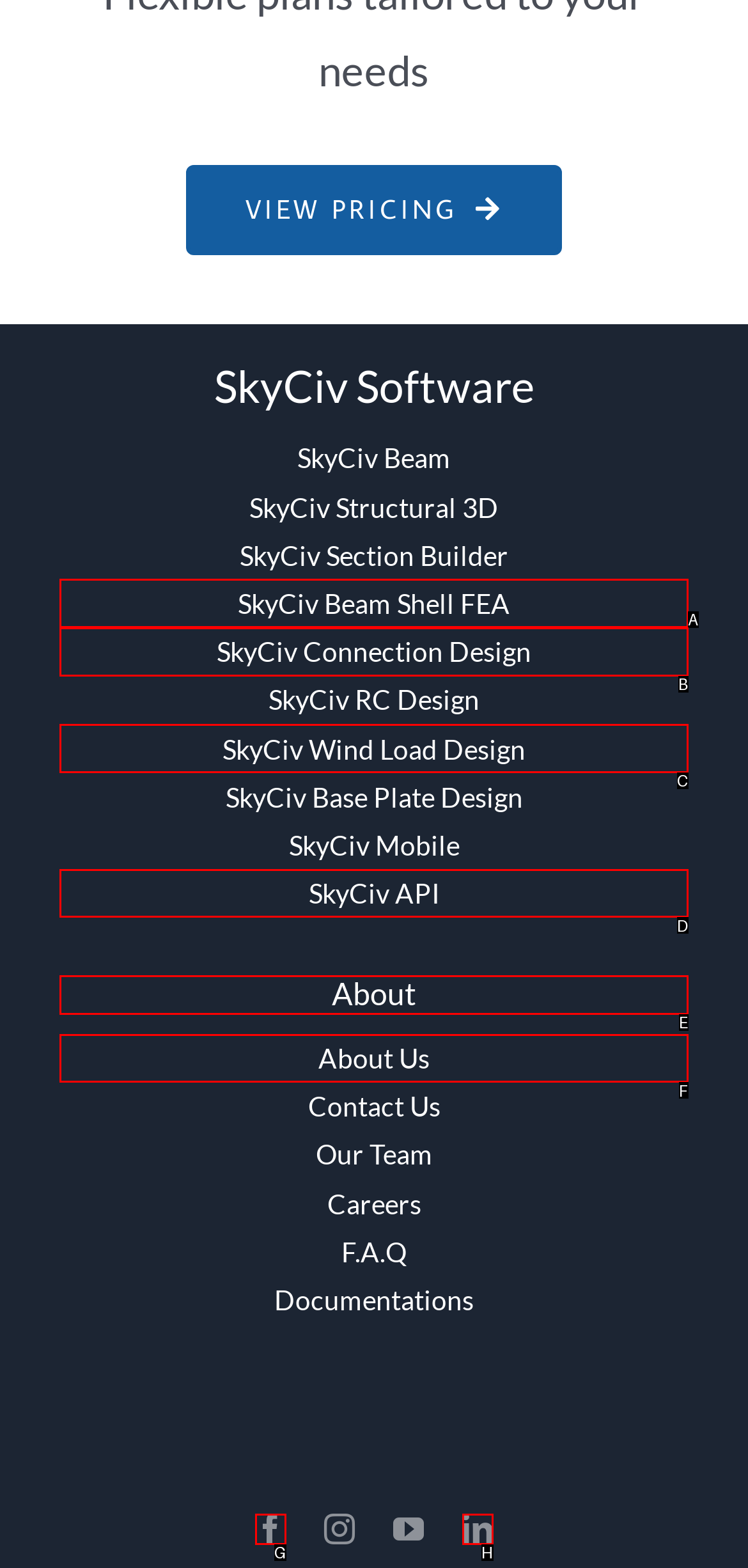Which option should you click on to fulfill this task: Read about the company? Answer with the letter of the correct choice.

E